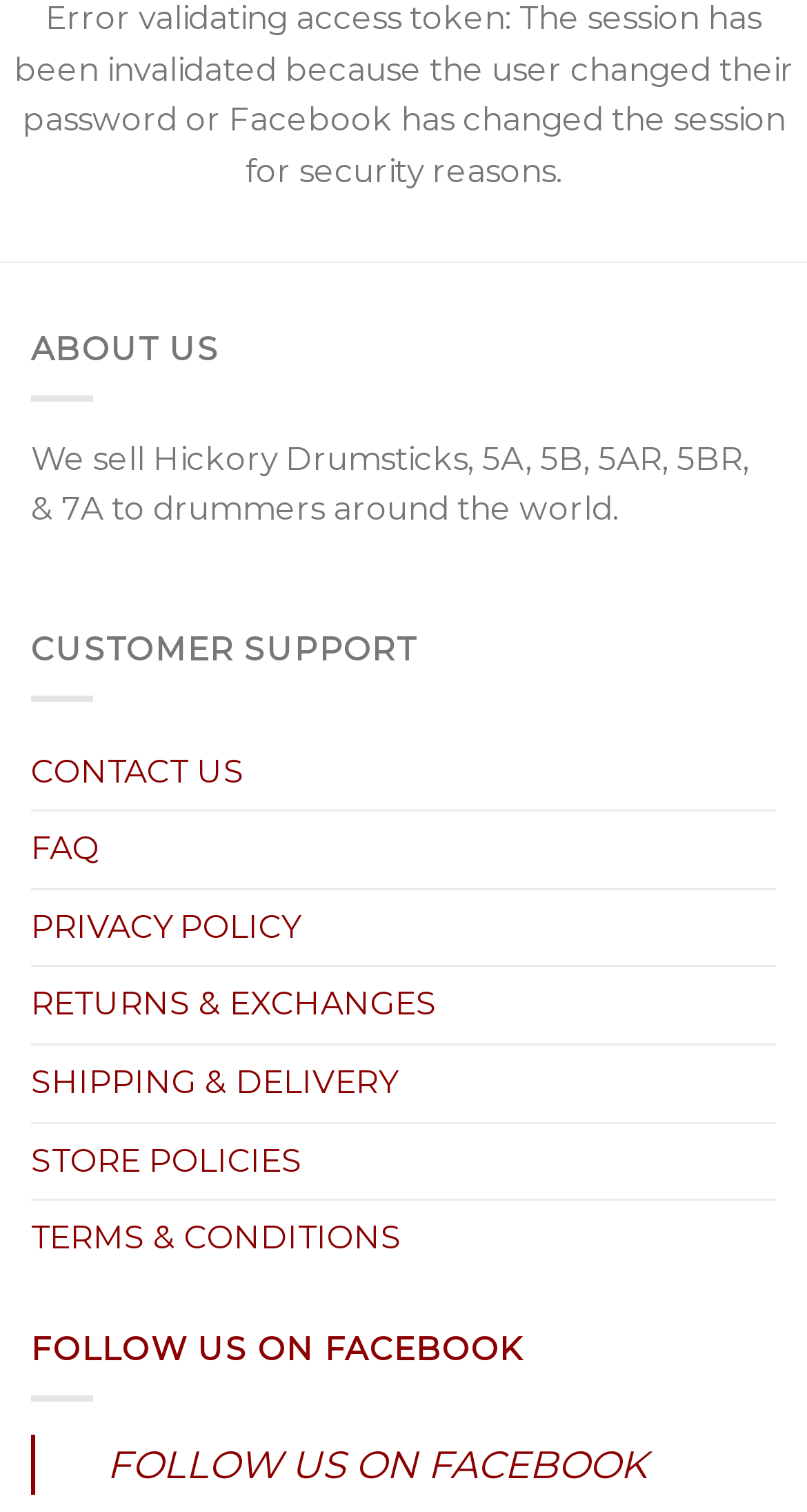Please find the bounding box coordinates of the clickable region needed to complete the following instruction: "view about us". The bounding box coordinates must consist of four float numbers between 0 and 1, i.e., [left, top, right, bottom].

[0.038, 0.217, 0.272, 0.243]